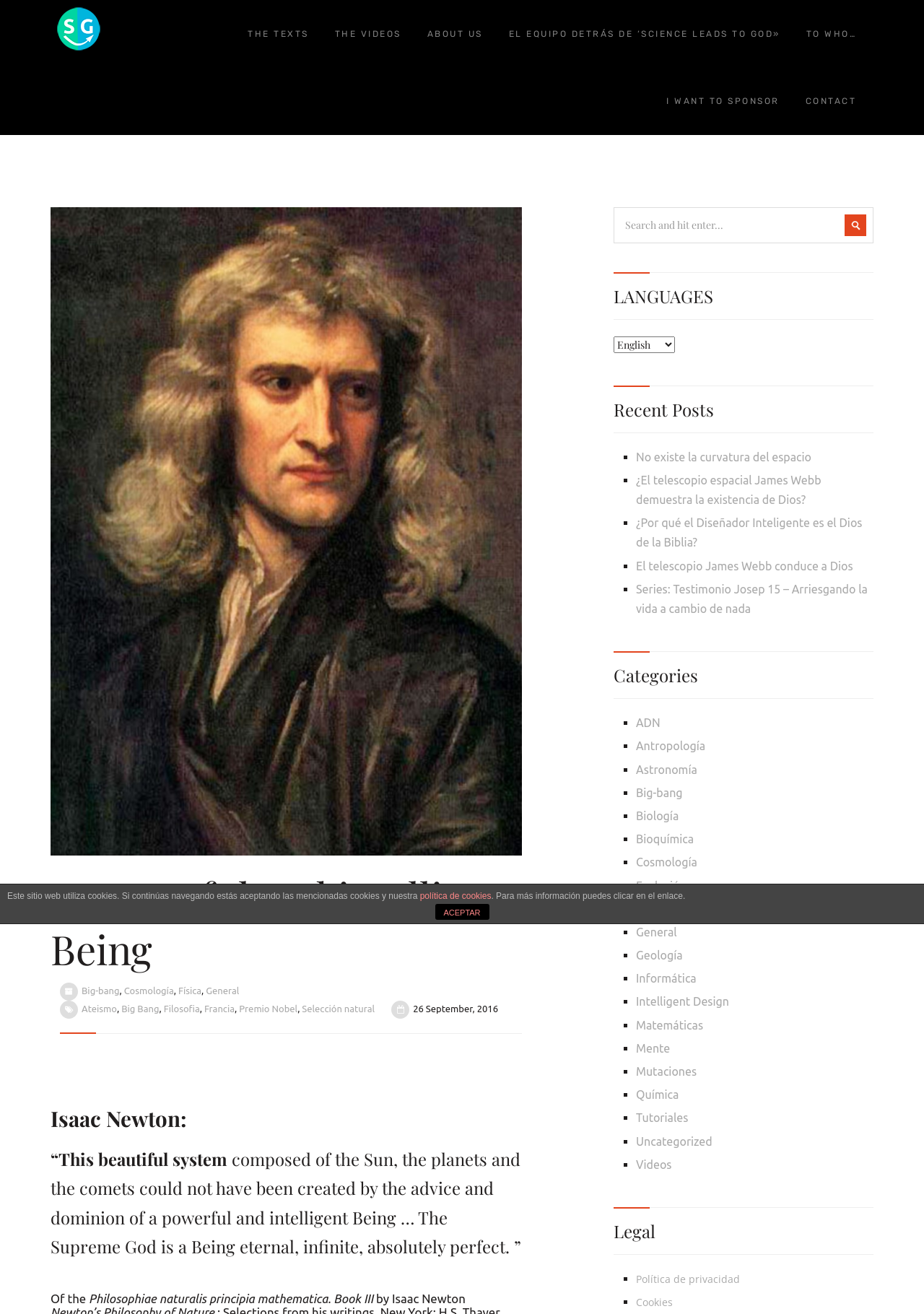What are the categories listed on the webpage?
Provide an in-depth and detailed explanation in response to the question.

The categories are listed under the 'Categories' heading, and they include ADN, Antropología, Astronomía, Big-bang, Biología, Bioquímica, Cosmología, Evolución, Física, General, Geología, Informática, Intelligent Design, Matemáticas, Mente, Mutaciones, Química, and more.